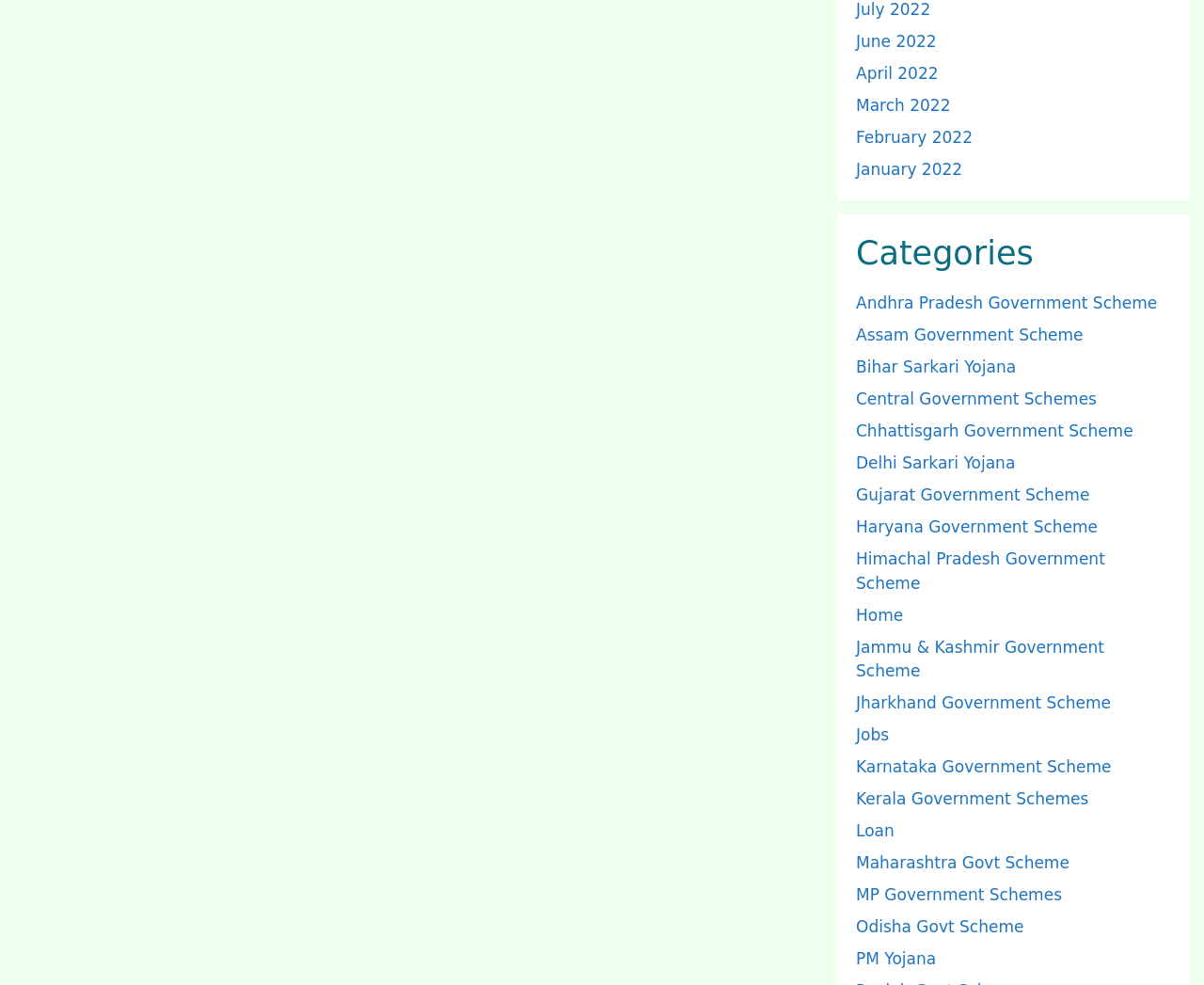Could you indicate the bounding box coordinates of the region to click in order to complete this instruction: "View June 2022 archives".

[0.711, 0.032, 0.778, 0.051]